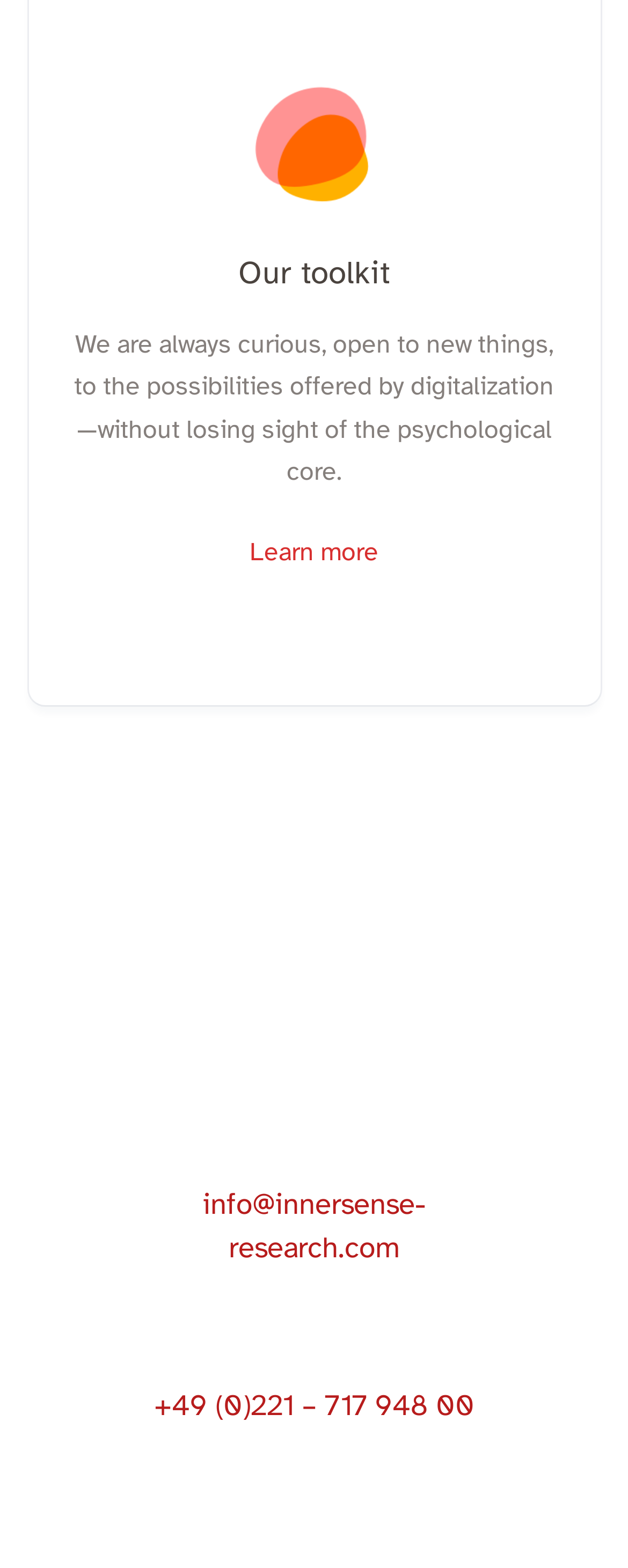Bounding box coordinates should be in the format (top-left x, top-left y, bottom-right x, bottom-right y) and all values should be floating point numbers between 0 and 1. Determine the bounding box coordinate for the UI element described as: Learn more

[0.397, 0.331, 0.603, 0.372]